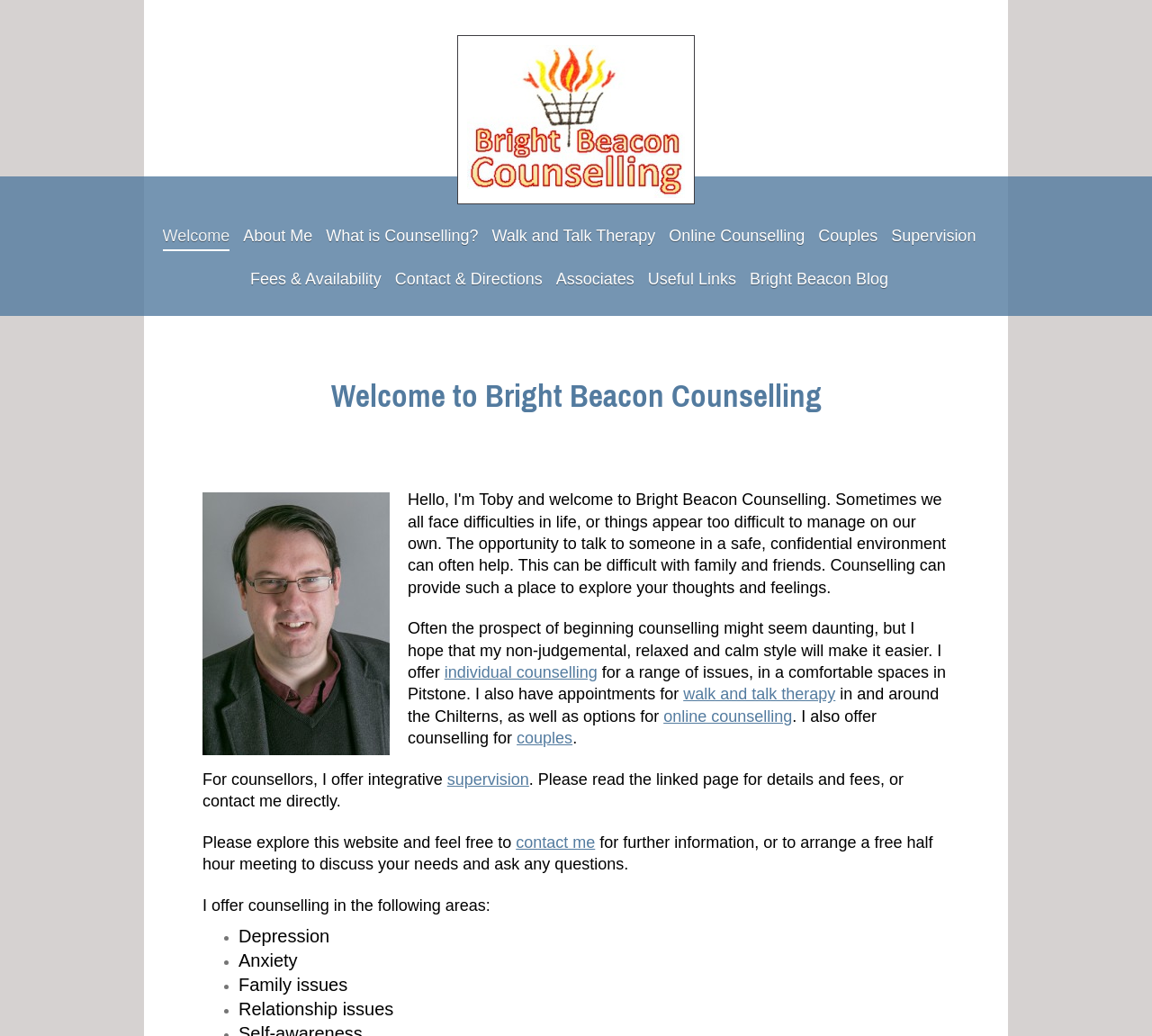What type of services does Bright Beacon Counselling offer?
Based on the image content, provide your answer in one word or a short phrase.

Counselling and psychotherapy